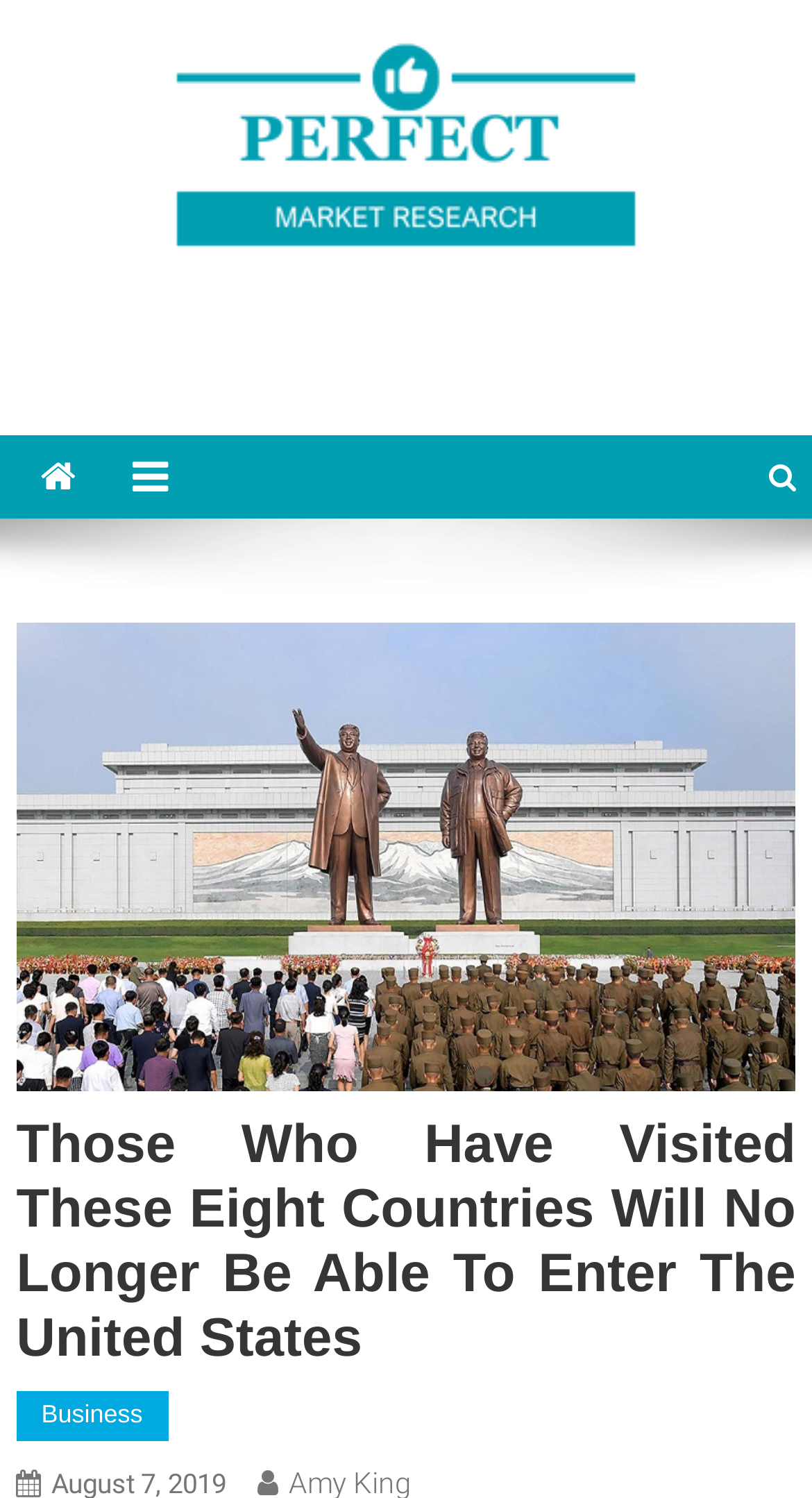Produce a meticulous description of the webpage.

The webpage appears to be a news article page, with a focus on a specific news story. At the top left of the page, there is a logo image and a link to "Perfect Market Research" with the text "Perfect Market Research" next to it. Below the logo, there is a text "News 24/7" indicating the type of content on the page.

To the right of the logo, there are three icons represented by Unicode characters: a bell, an envelope, and a search icon. These icons are likely navigation links or functional buttons.

The main content of the page is an article with a heading "Those Who Have Visited These Eight Countries Will No Longer Be Able To Enter The United States". The article is accompanied by a large image that takes up most of the page's width. The image is likely a relevant illustration or graphic related to the article's content.

At the bottom of the page, there is a link to a category or section labeled "Business". This suggests that the article is categorized under the business section of the website.

Overall, the webpage has a simple and clean layout, with a clear focus on presenting a single news article and its accompanying image.